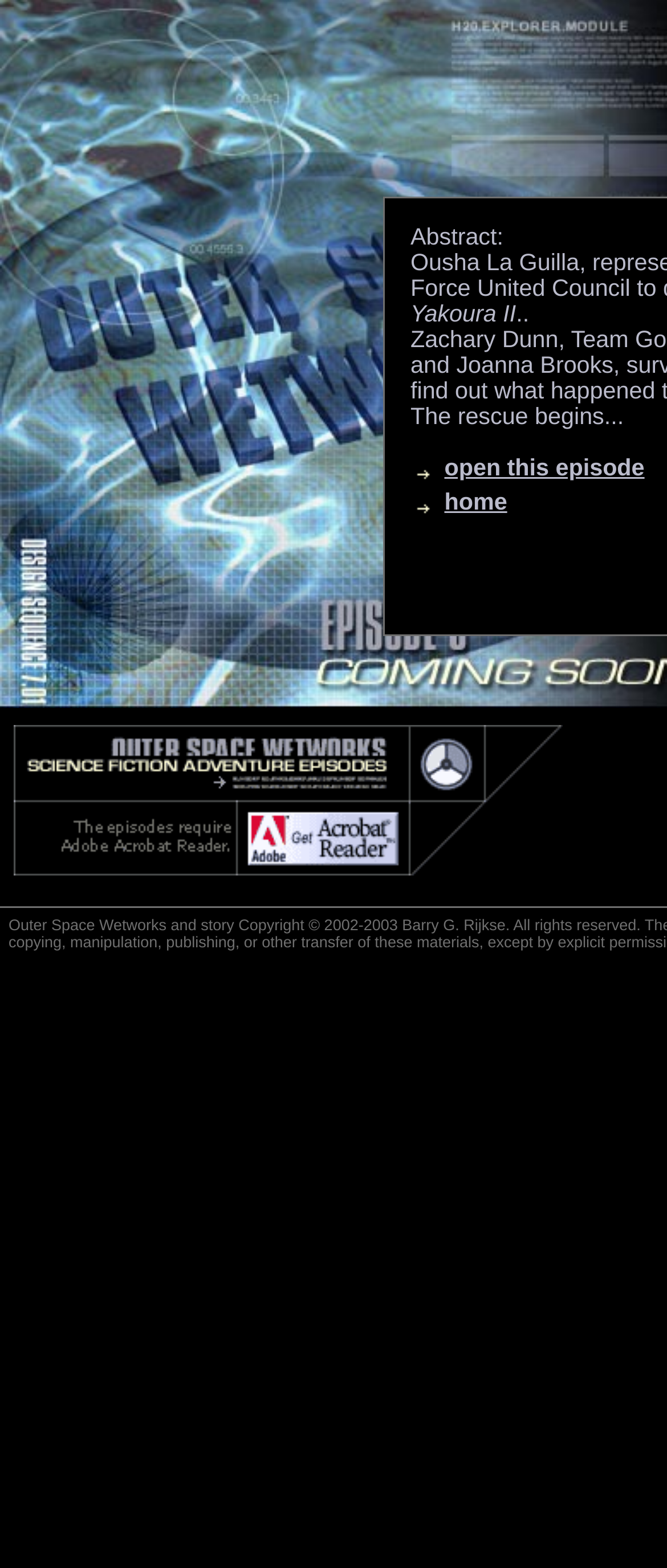Use a single word or phrase to answer the following:
What is the purpose of the 'open this episode' link?

To open the episode